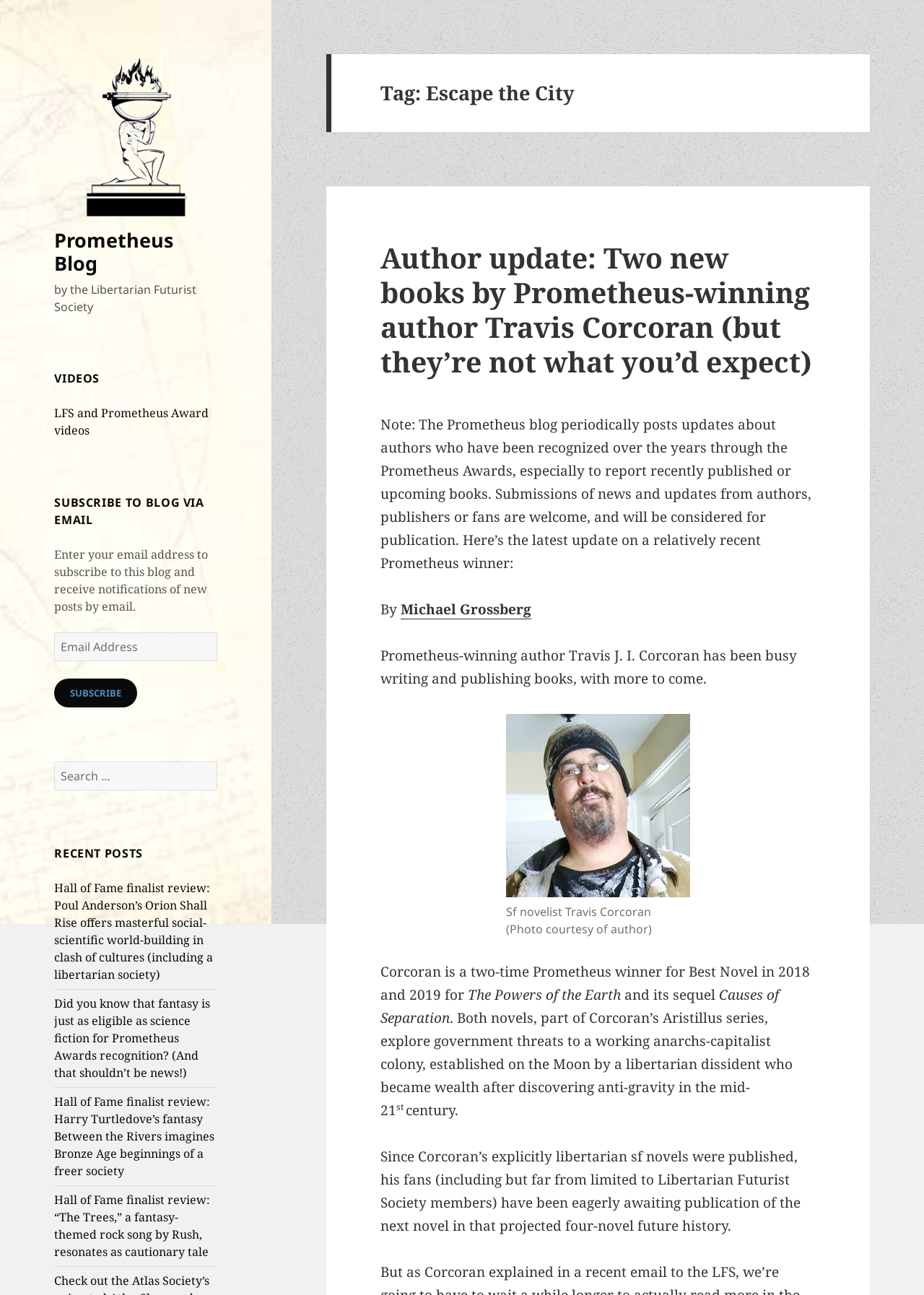Find the bounding box coordinates of the clickable element required to execute the following instruction: "Subscribe to the blog via email". Provide the coordinates as four float numbers between 0 and 1, i.e., [left, top, right, bottom].

[0.059, 0.524, 0.149, 0.546]